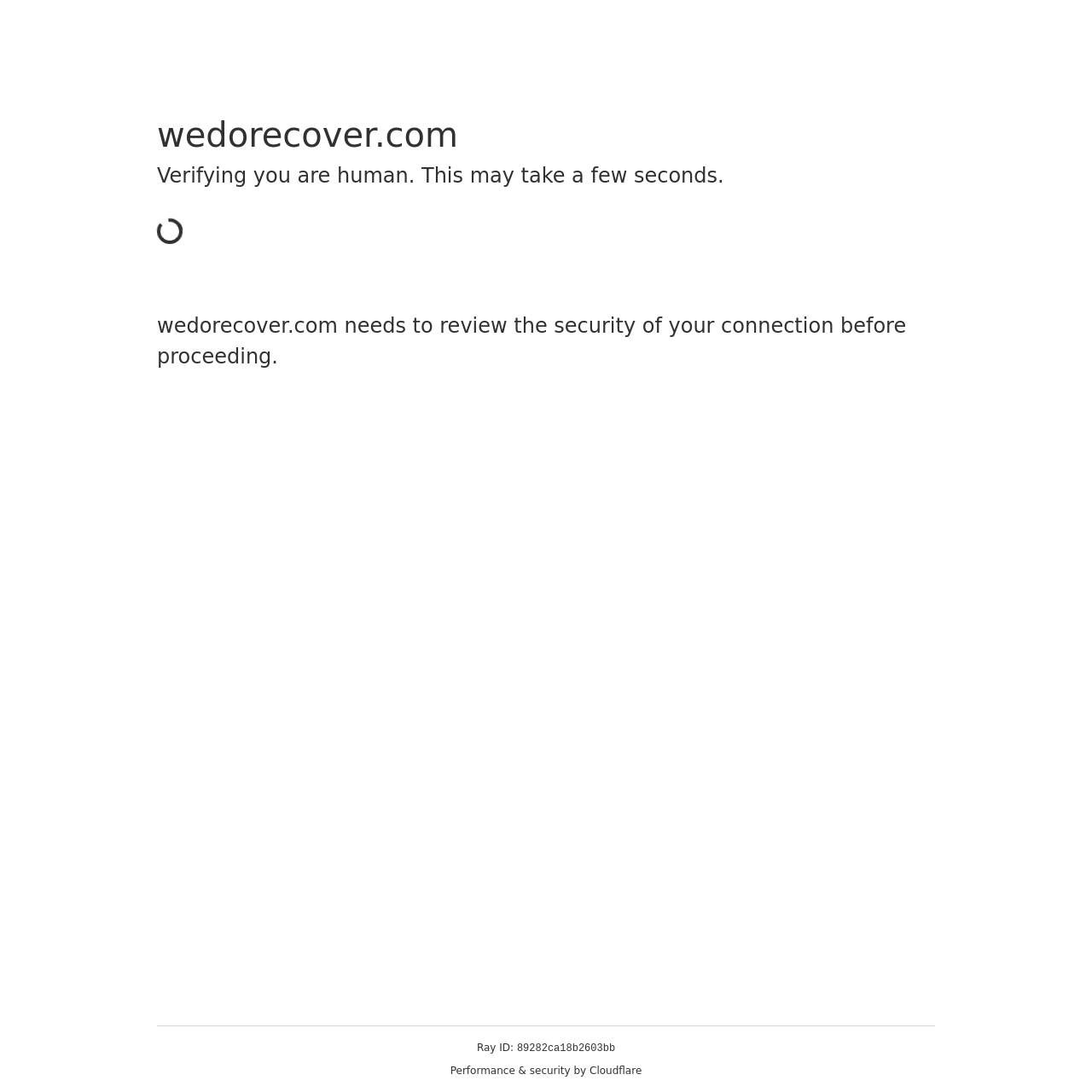Observe the image and answer the following question in detail: What is the domain name of the website?

The domain name of the website is wedorecover.com, as shown in the heading 'wedorecover.com' at the top of the page.